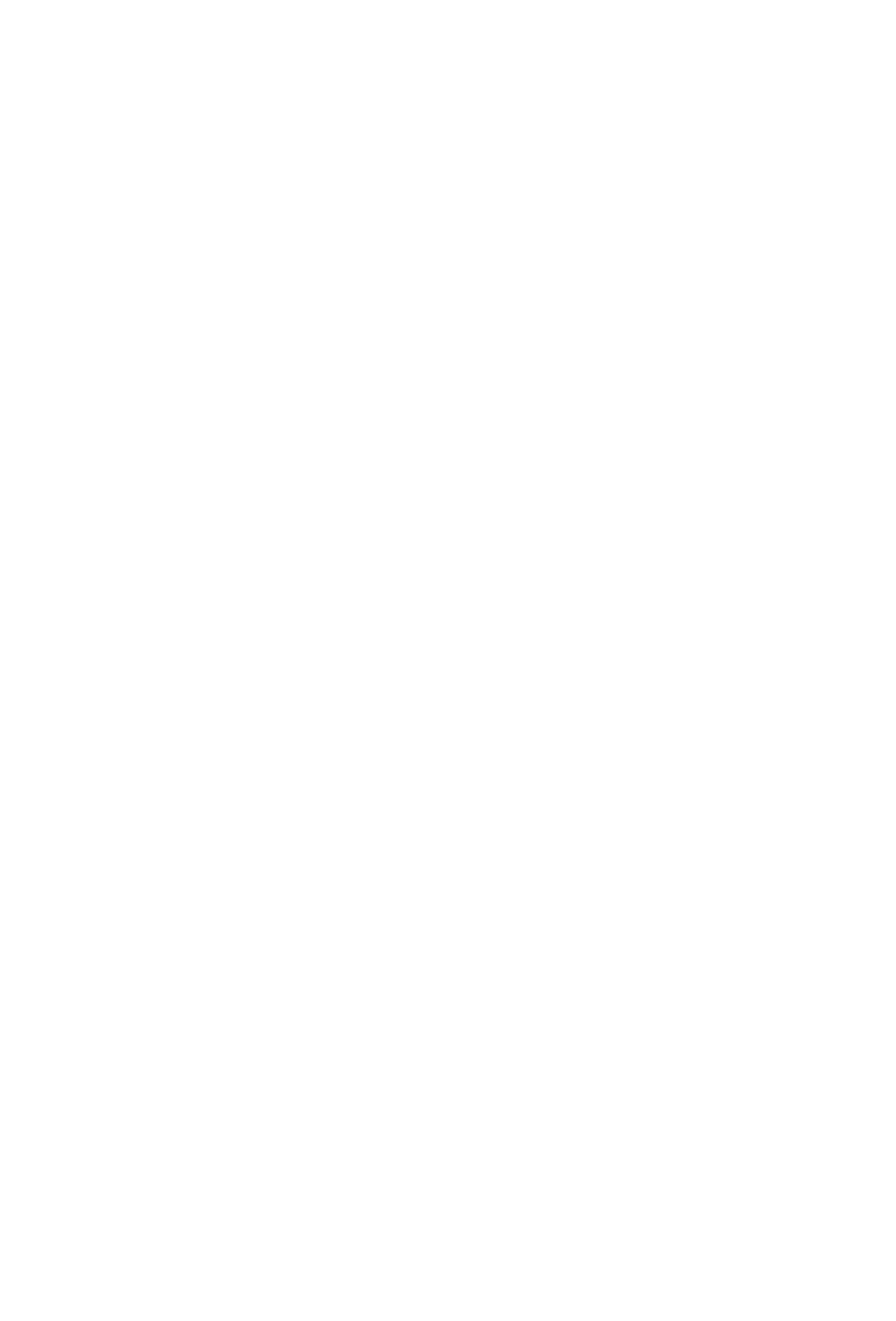Kindly determine the bounding box coordinates of the area that needs to be clicked to fulfill this instruction: "Visit Facebook".

[0.293, 0.753, 0.348, 0.801]